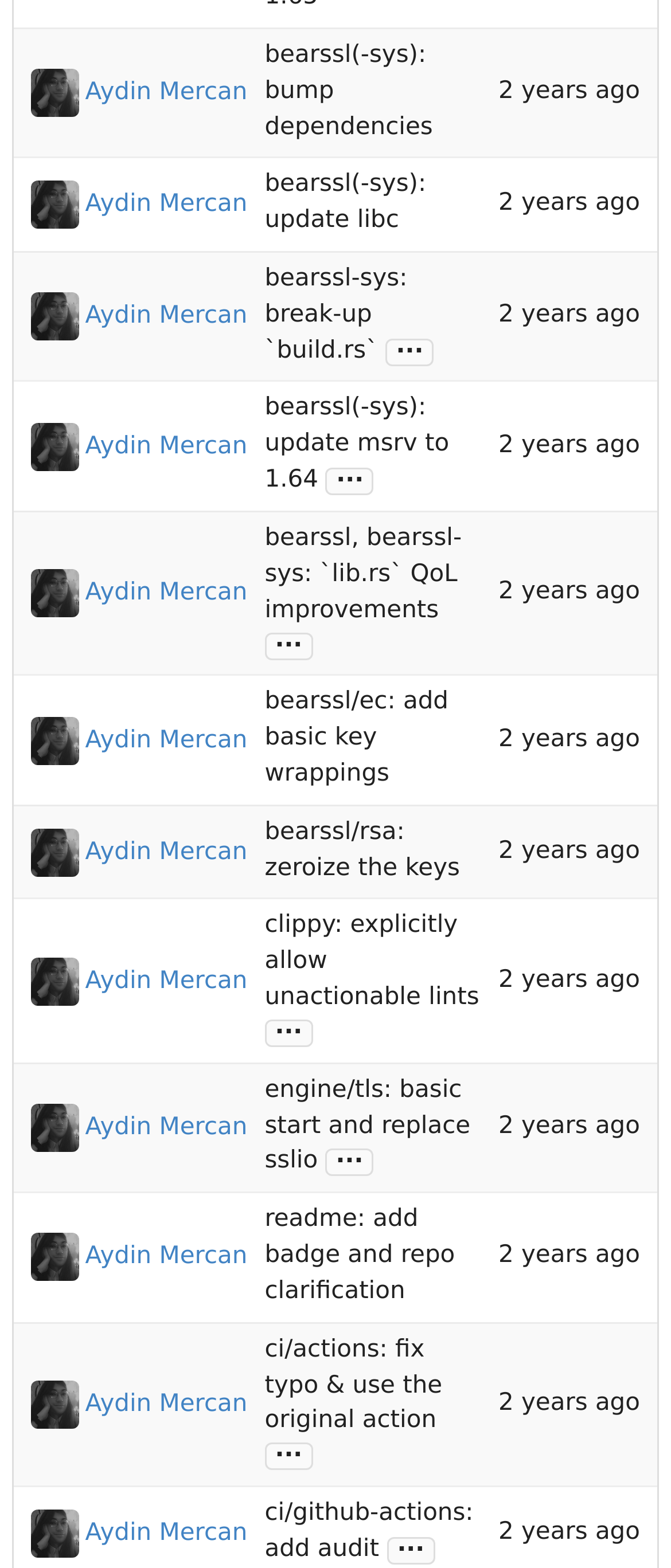Please specify the bounding box coordinates of the clickable section necessary to execute the following command: "Read about clippy: explicitly allow unactionable lints".

[0.394, 0.582, 0.714, 0.645]